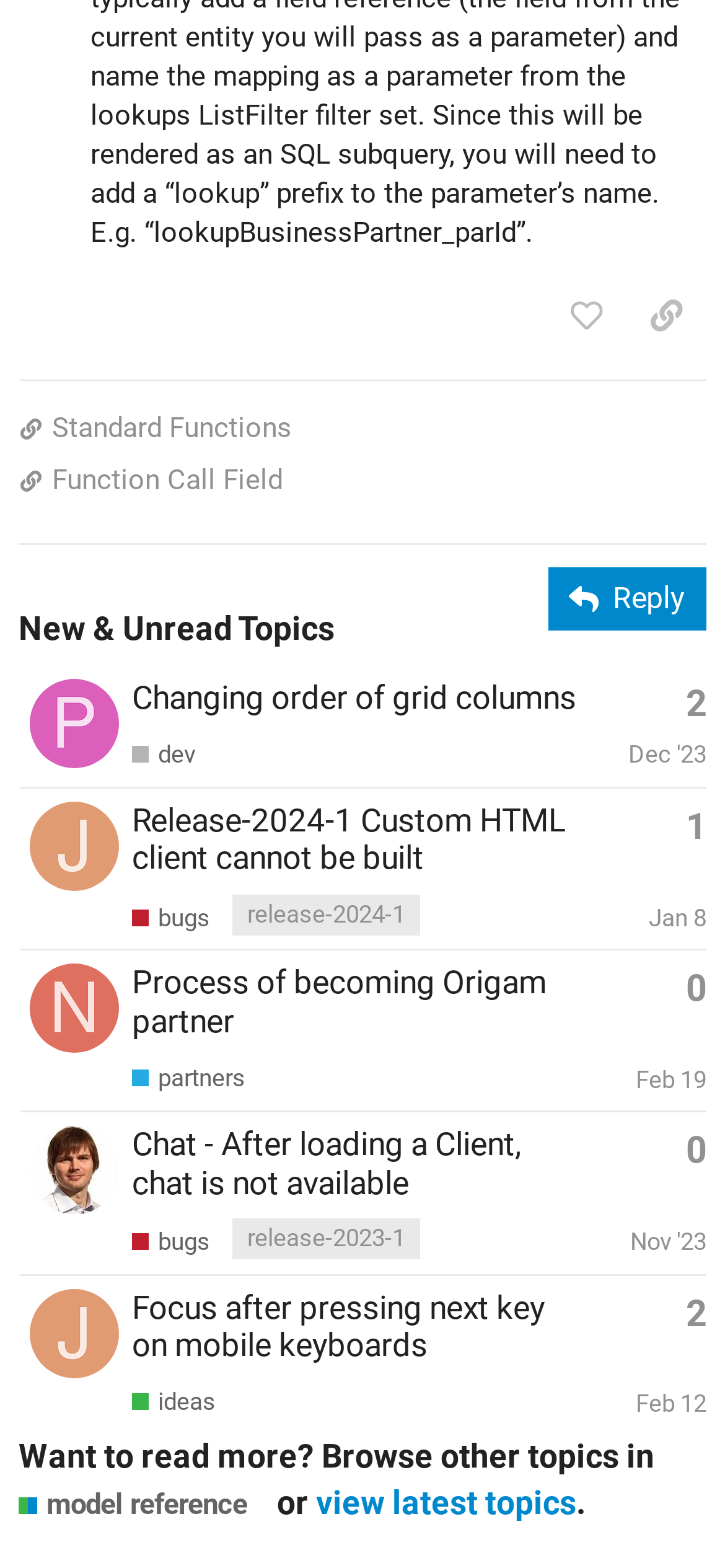Answer the question in one word or a short phrase:
How many replies does the second topic have?

1